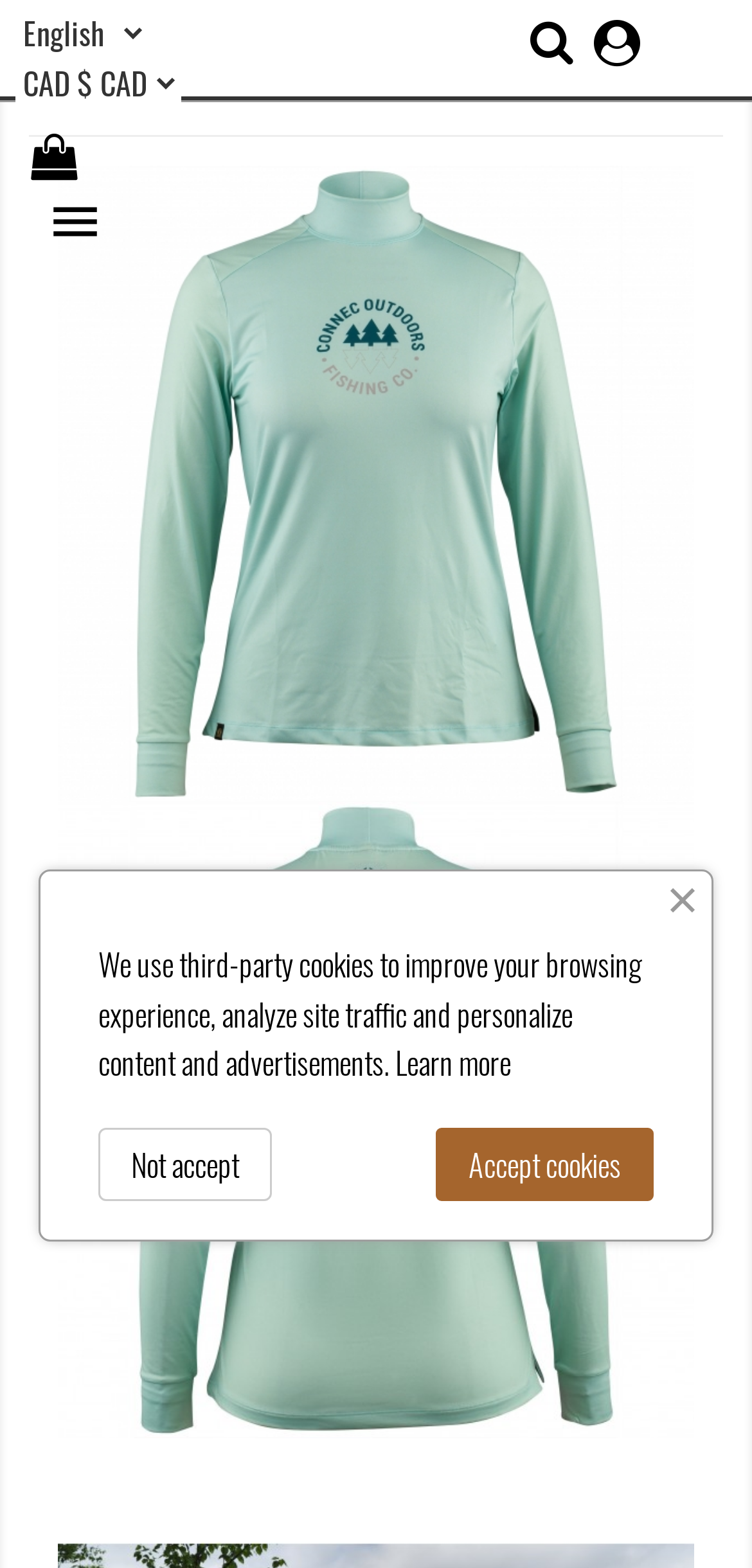Calculate the bounding box coordinates of the UI element given the description: "Not accept".

[0.131, 0.719, 0.362, 0.766]